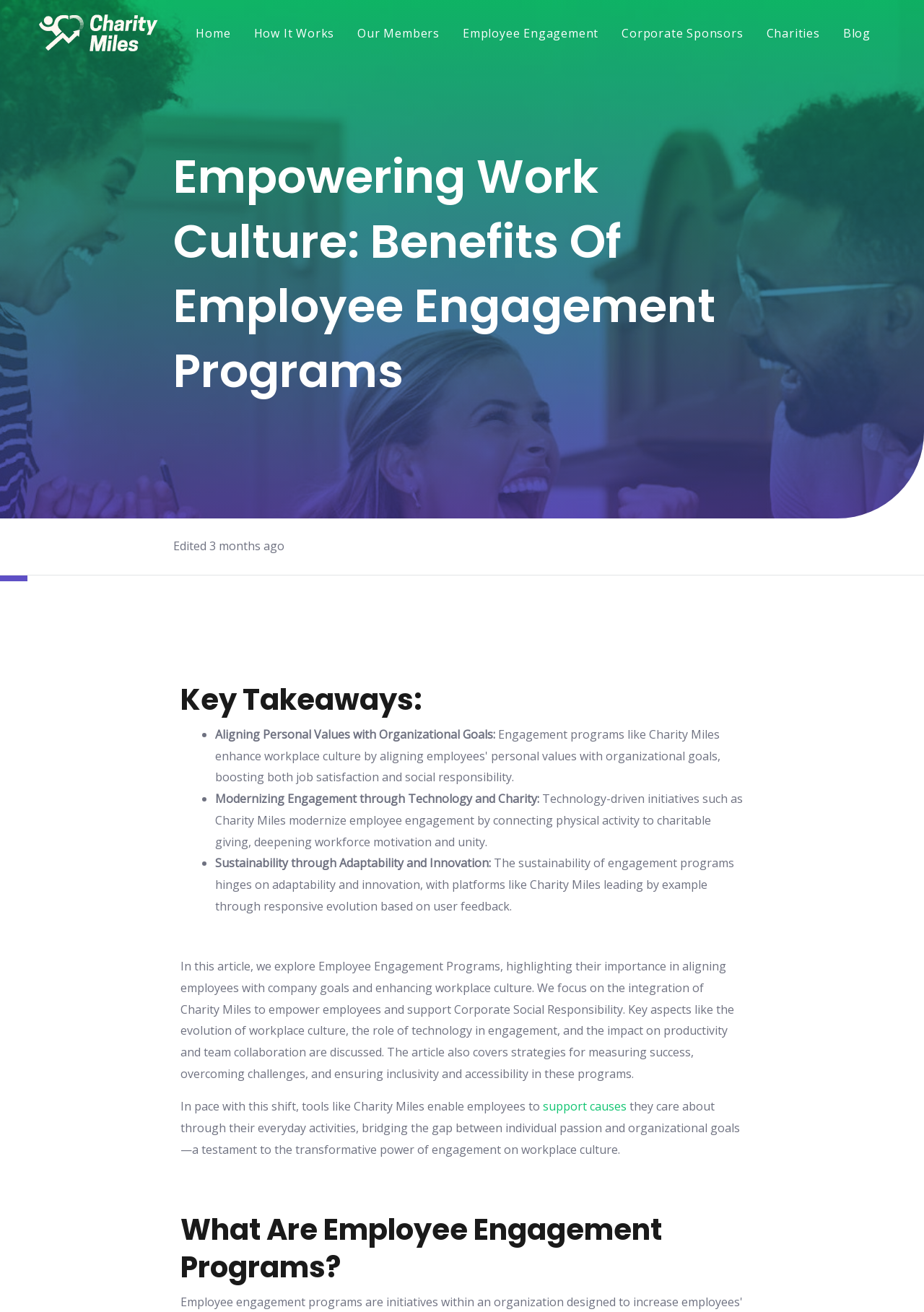Please identify the coordinates of the bounding box that should be clicked to fulfill this instruction: "Click on the 'Charity Miles' link".

[0.042, 0.011, 0.171, 0.04]